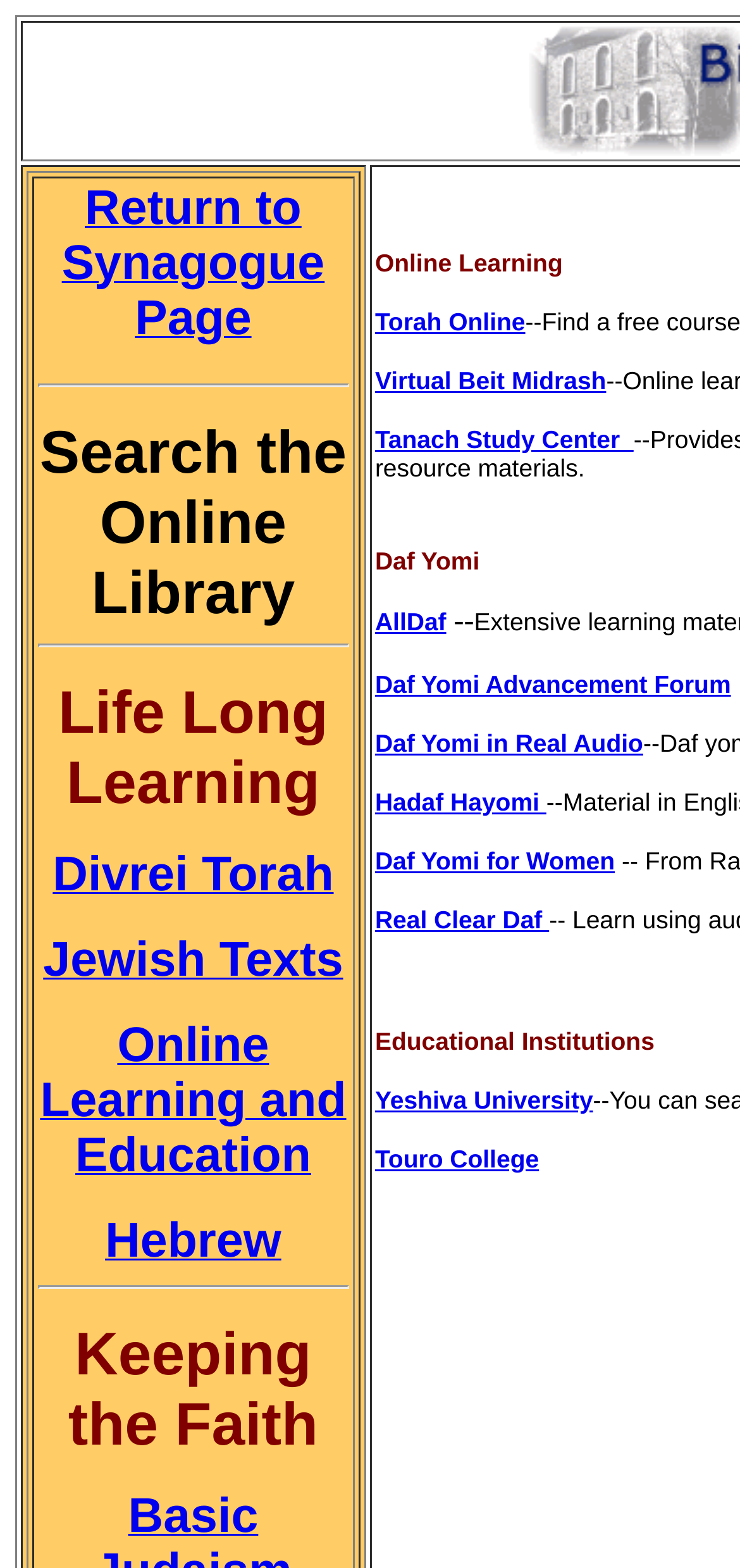Please identify the bounding box coordinates of the element that needs to be clicked to perform the following instruction: "Request documentation".

None